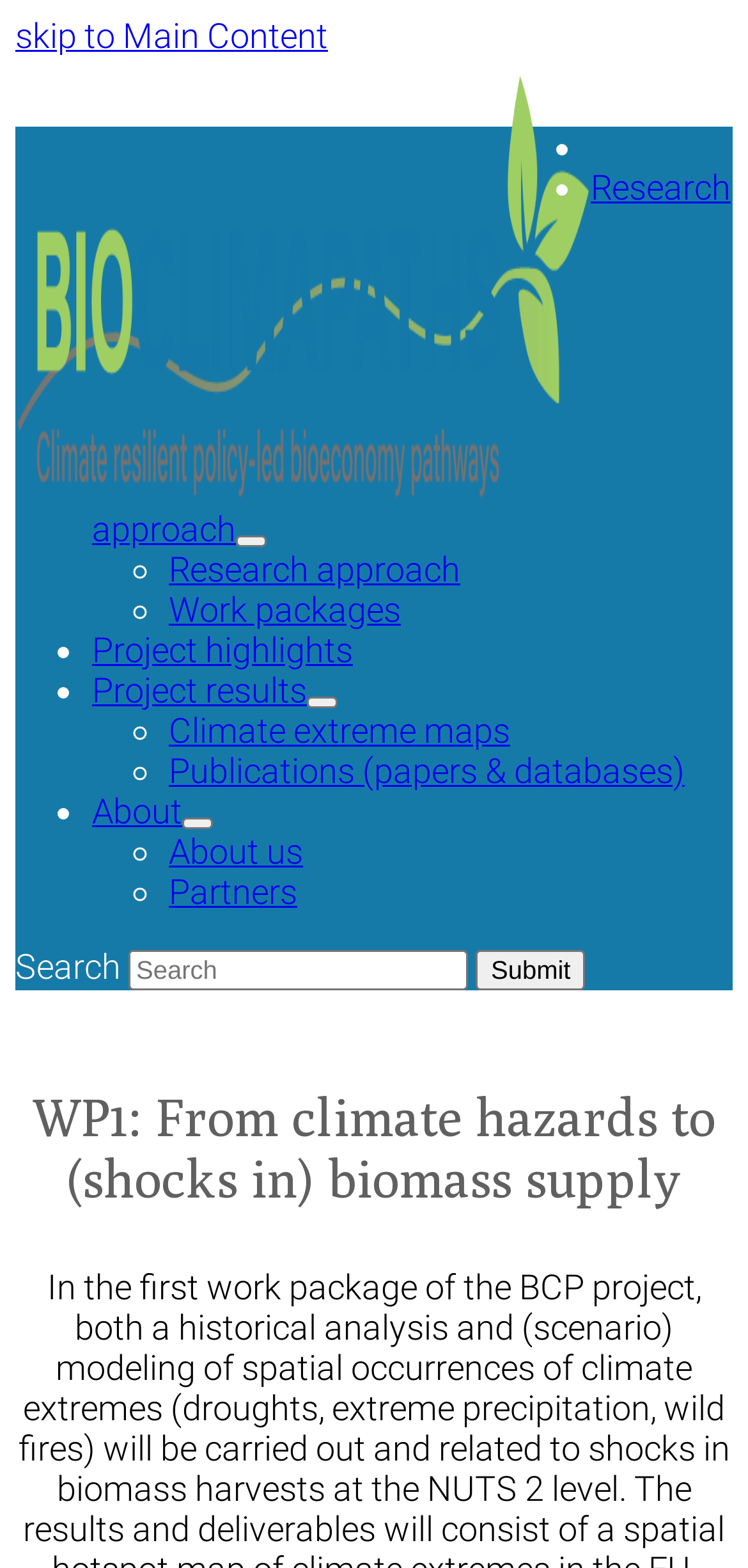Could you please study the image and provide a detailed answer to the question:
How many links are there in the 'About' submenu?

I found a link 'About' with a submenu. Under this submenu, there are two links: 'About us' and 'Partners'. Therefore, there are 2 links in the 'About' submenu.